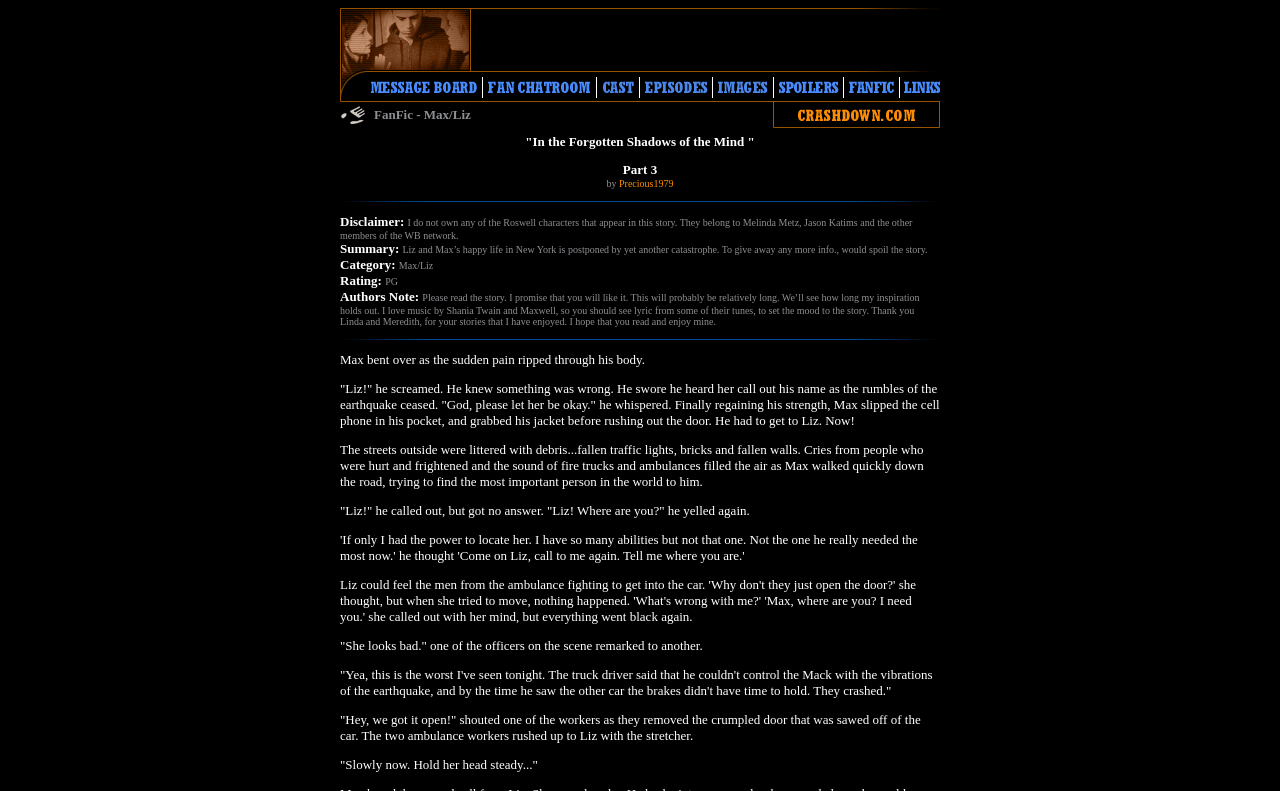What is the rating of the story?
Refer to the screenshot and deliver a thorough answer to the question presented.

The rating of the story is explicitly mentioned in the webpage content, specifically in the section that provides information about the story, which states that the rating is PG.